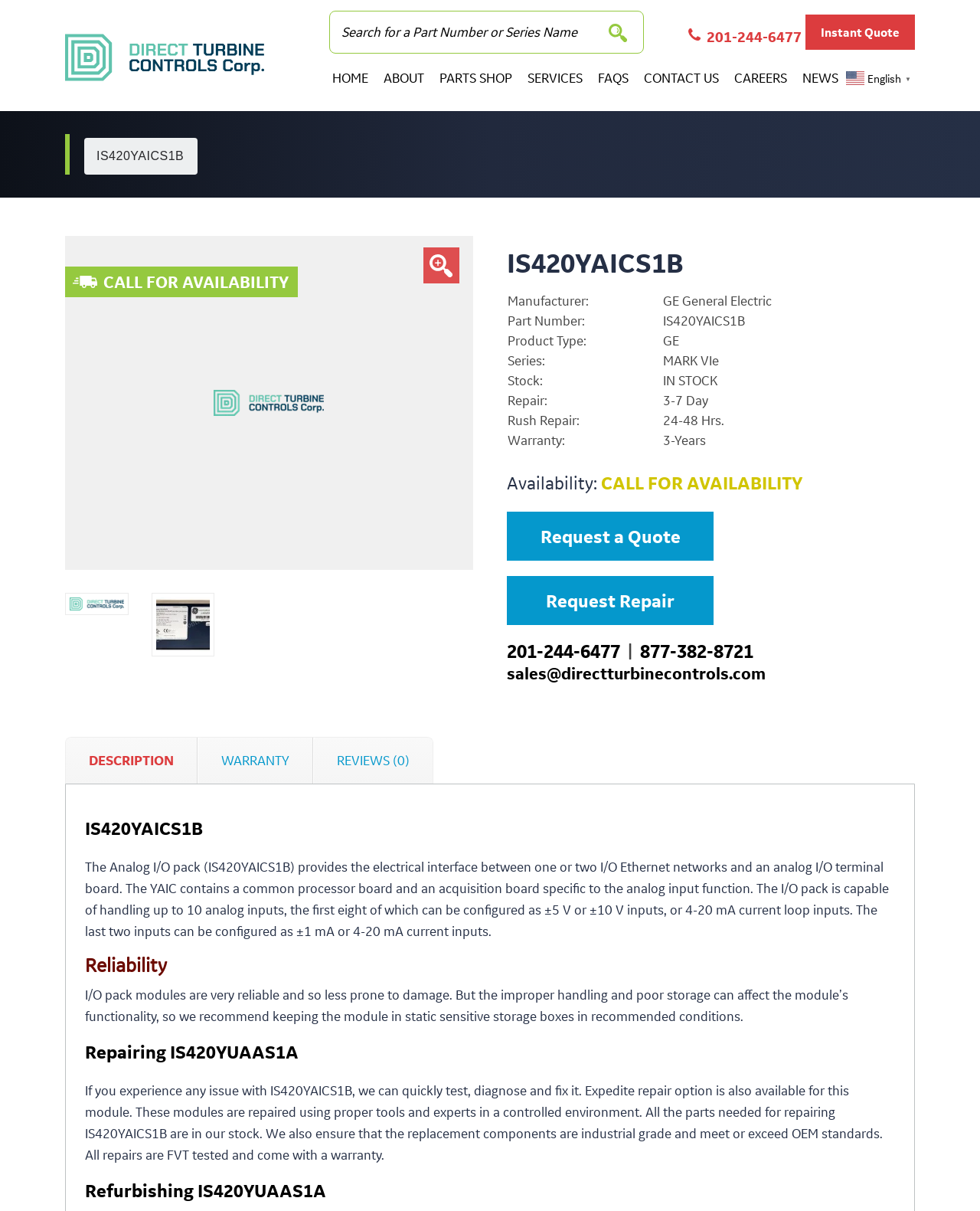Given the element description, predict the bounding box coordinates in the format (top-left x, top-left y, bottom-right x, bottom-right y), using floating point numbers between 0 and 1: Request a Quote

[0.517, 0.423, 0.728, 0.463]